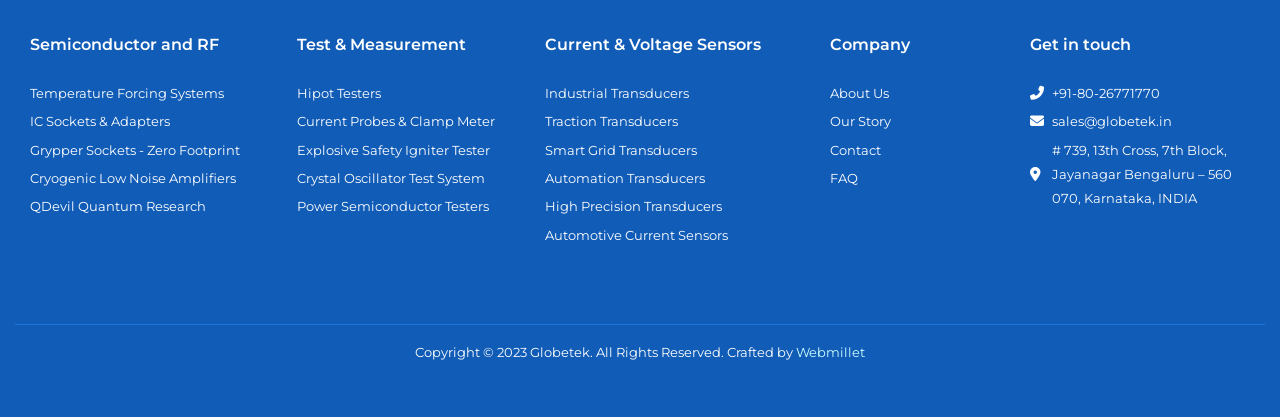Locate the bounding box coordinates of the element that should be clicked to fulfill the instruction: "Call the phone number".

[0.805, 0.194, 0.976, 0.252]